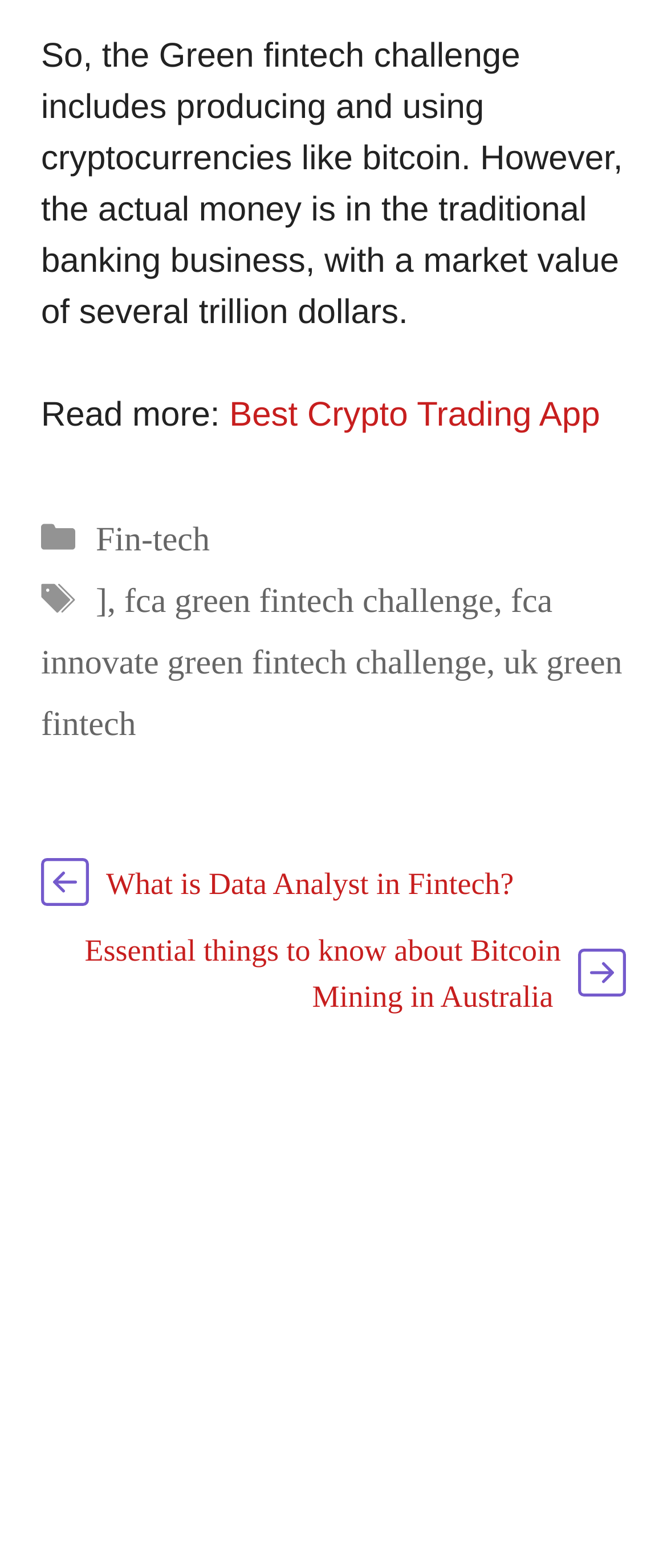Carefully examine the image and provide an in-depth answer to the question: What is the main topic of the webpage?

The main topic of the webpage is the Green fintech challenge, which is mentioned in the first paragraph of the webpage. The paragraph explains that the challenge includes producing and using cryptocurrencies like bitcoin, but the actual money is in the traditional banking business.